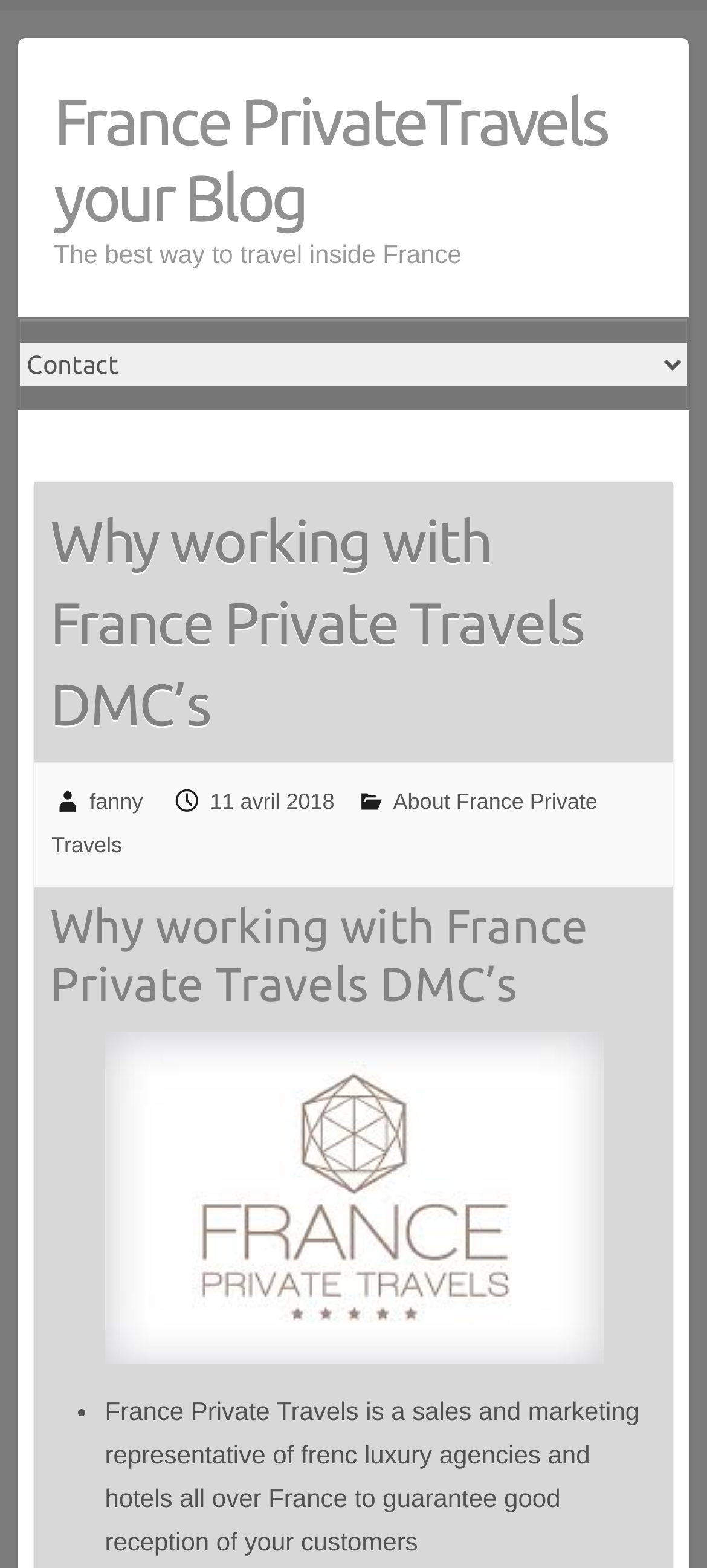Provide your answer in one word or a succinct phrase for the question: 
Who is the author of the blog post?

Fanny